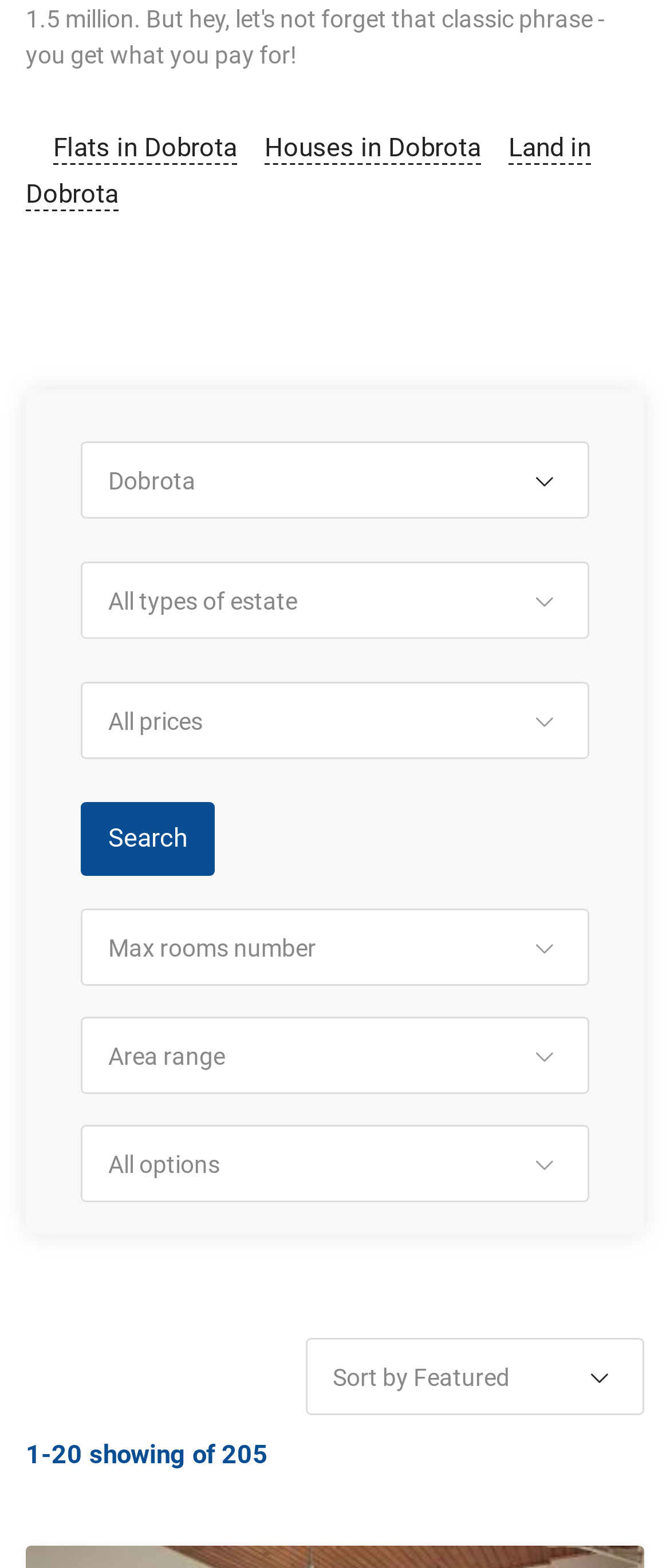Identify the bounding box coordinates of the area that should be clicked in order to complete the given instruction: "Filter by price". The bounding box coordinates should be four float numbers between 0 and 1, i.e., [left, top, right, bottom].

[0.5, 0.425, 0.505, 0.472]